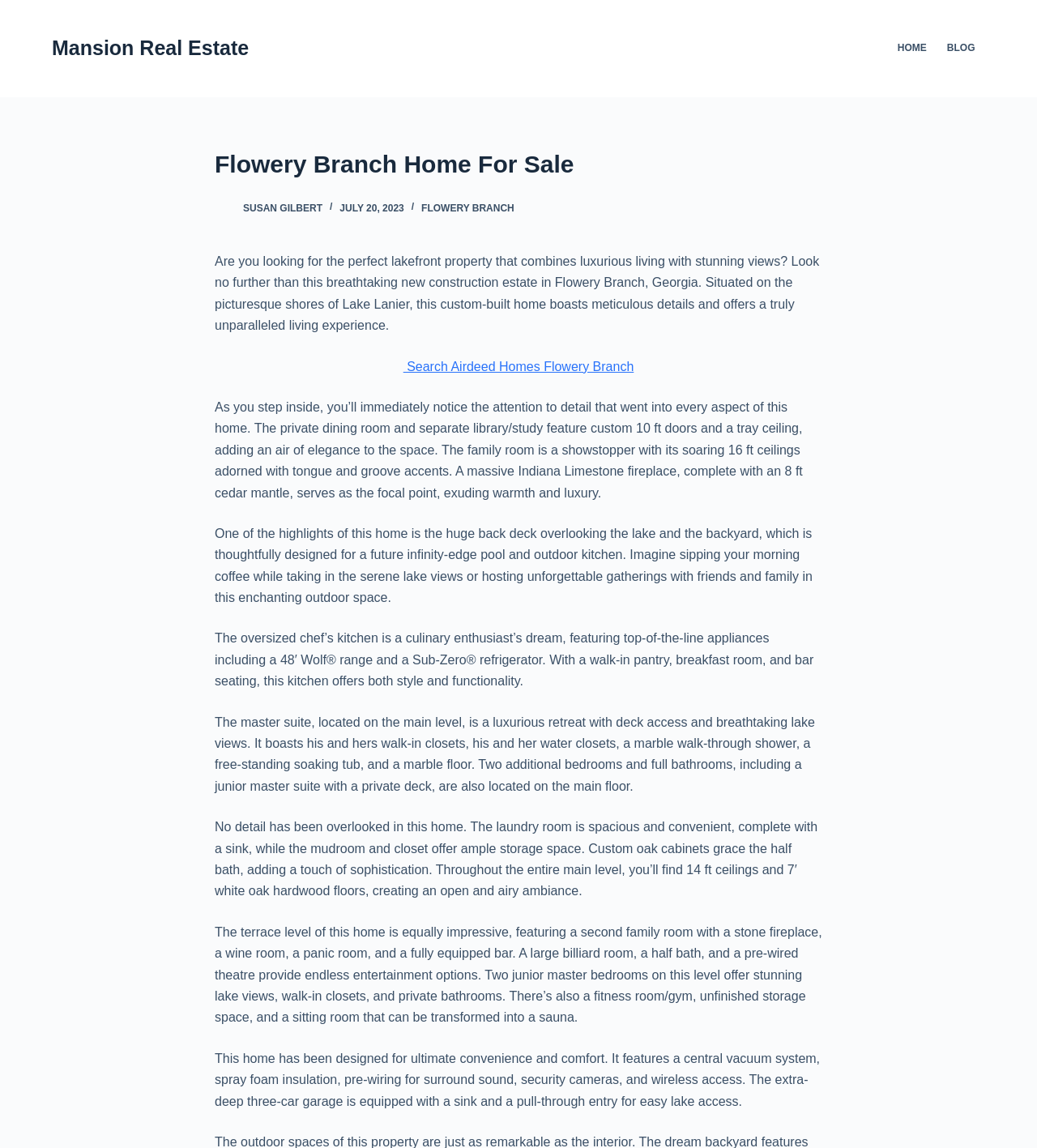Please provide a comprehensive response to the question below by analyzing the image: 
Who is the real estate agent?

I found the real estate agent's name by looking at the link with the text 'Susan Gilbert' in the header section, which is accompanied by an image of the agent. This suggests that Susan Gilbert is the real estate agent associated with the property.